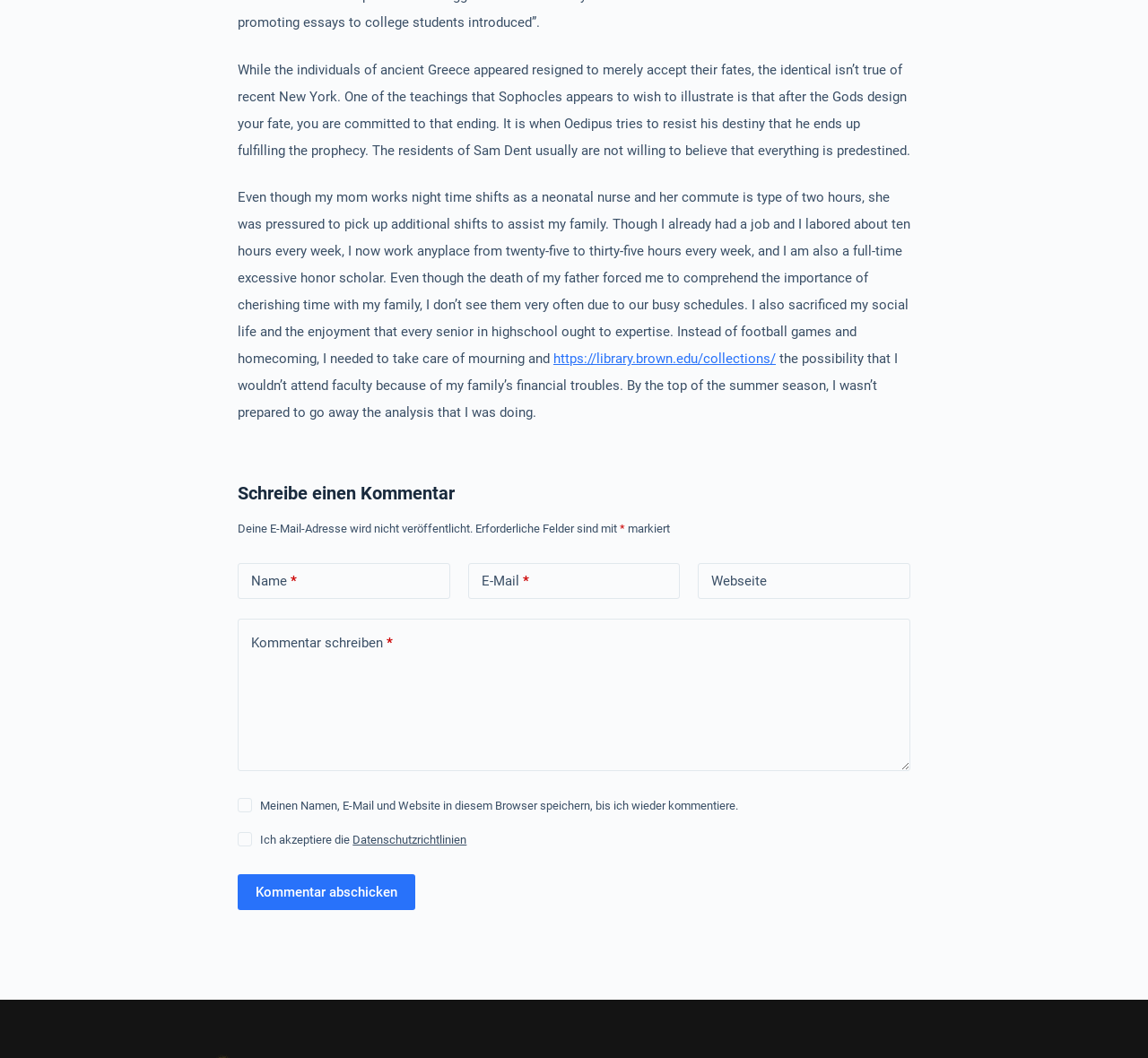What is the main topic of the text?
Using the visual information, answer the question in a single word or phrase.

Fate and destiny